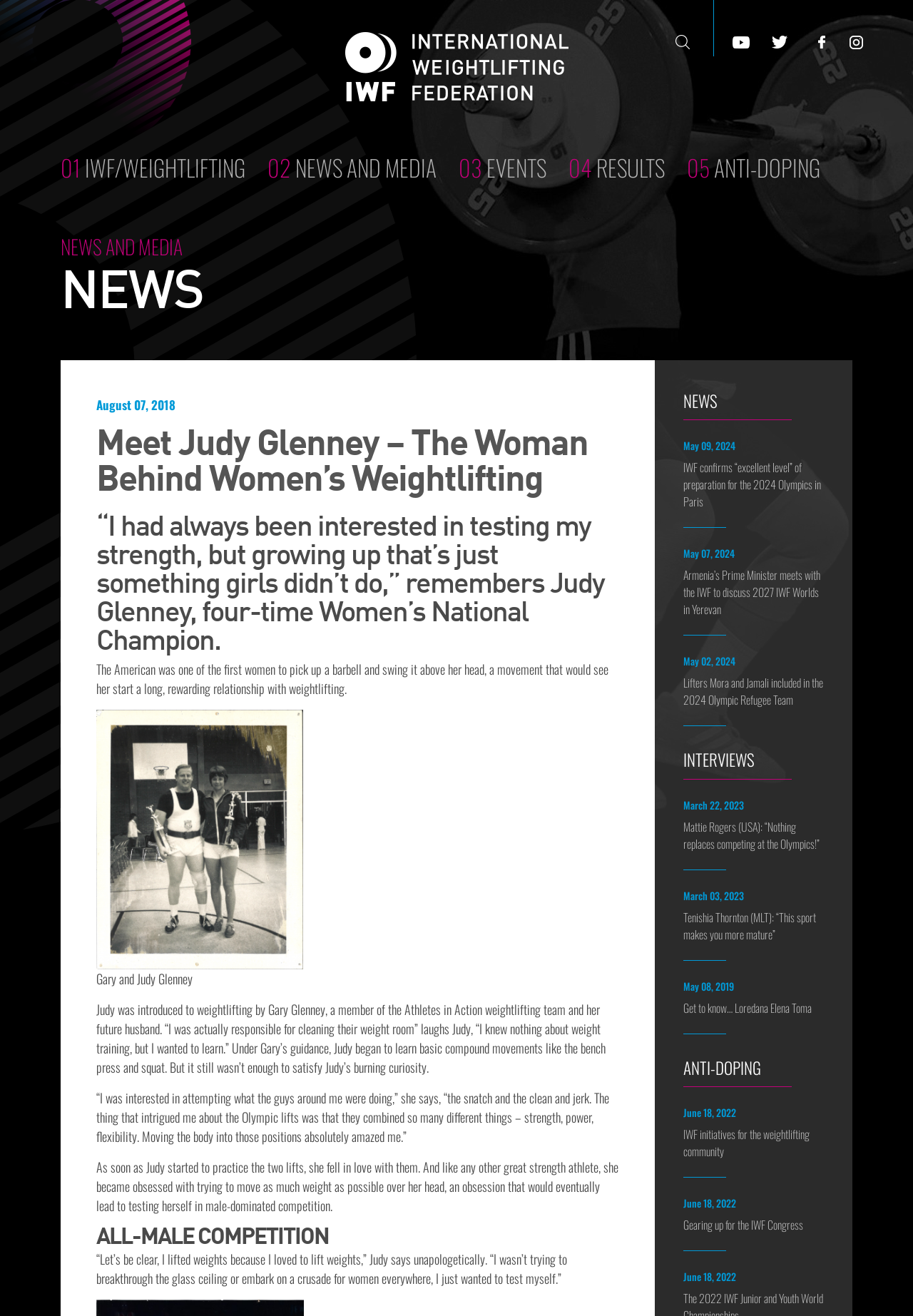Given the webpage screenshot and the description, determine the bounding box coordinates (top-left x, top-left y, bottom-right x, bottom-right y) that define the location of the UI element matching this description: Rules & Testing Reports

[0.0, 0.431, 1.0, 0.459]